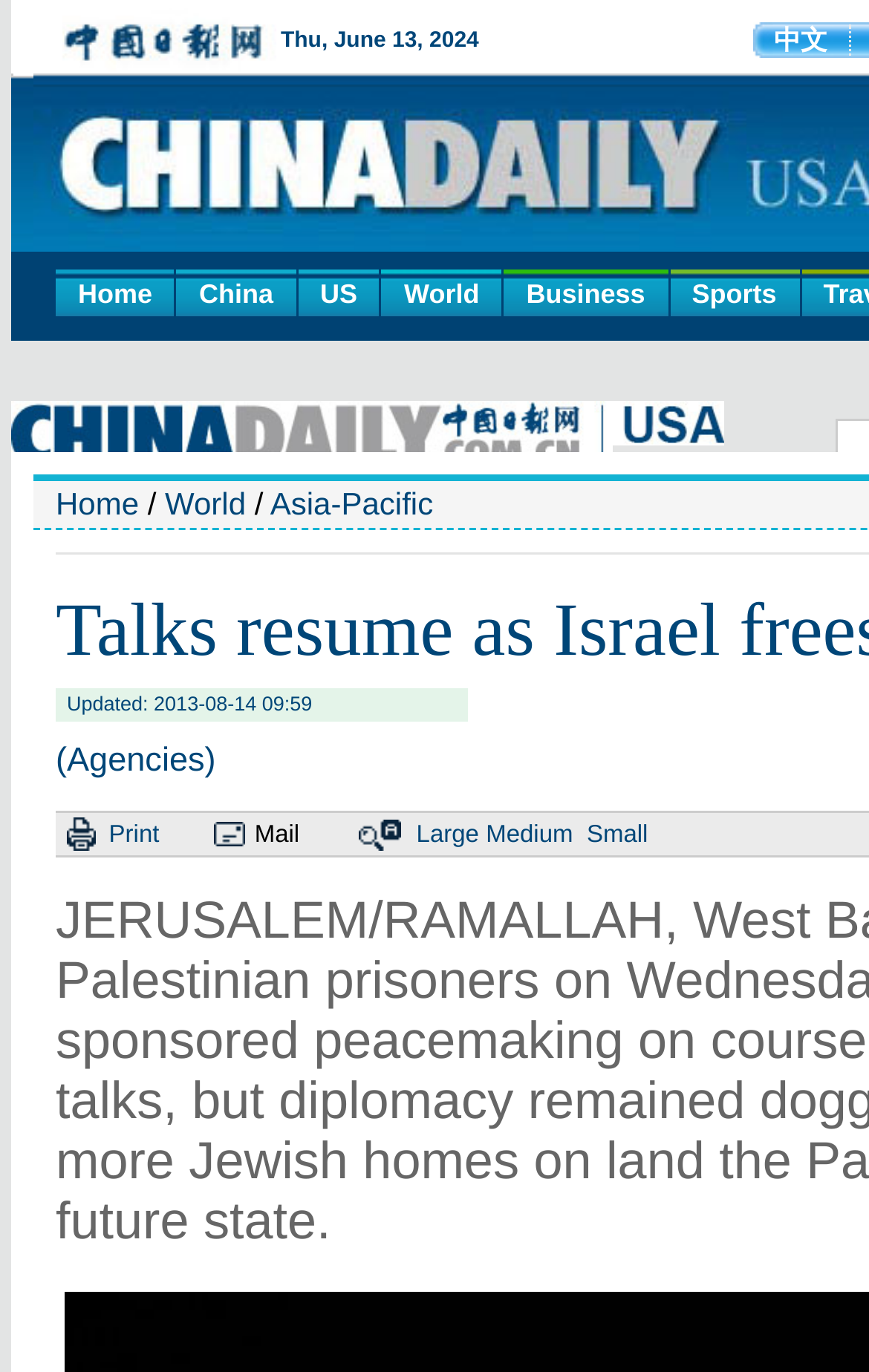Identify the bounding box coordinates for the element that needs to be clicked to fulfill this instruction: "go to home page". Provide the coordinates in the format of four float numbers between 0 and 1: [left, top, right, bottom].

[0.064, 0.196, 0.201, 0.231]